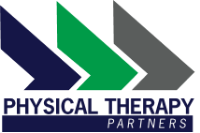Offer a detailed explanation of the image's components.

The image features the logo of "Physical Therapy Partners," which prominently displays the name in bold capital letters at the bottom. Above the name, three stylized arrows in varying shades of blue, green, and gray point to the right, representing movement and progress. This design encapsulates the core values of the organization, focusing on physical rehabilitation and holistic health. The logo conveys professionalism and a commitment to helping individuals recover and thrive through targeted therapy services.